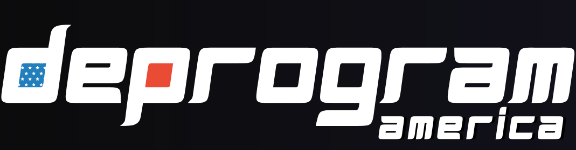Elaborate on all the key elements and details present in the image.

The image features a stylized logo for "deprogram America," prominently displayed in bold, modern typography against a dark background. The design incorporates elements such as a blue square with white stars on the left, symbolizing patriotism, while a bright red square contrasts sharply next to the word "deprogram." This logo reflects a call for significant societal change and critique, aligning with the ethos of the organization aimed at addressing political and social issues. The words "deprogram" and "america" creatively blend to convey a sense of urgency and transformation in the context of American society.